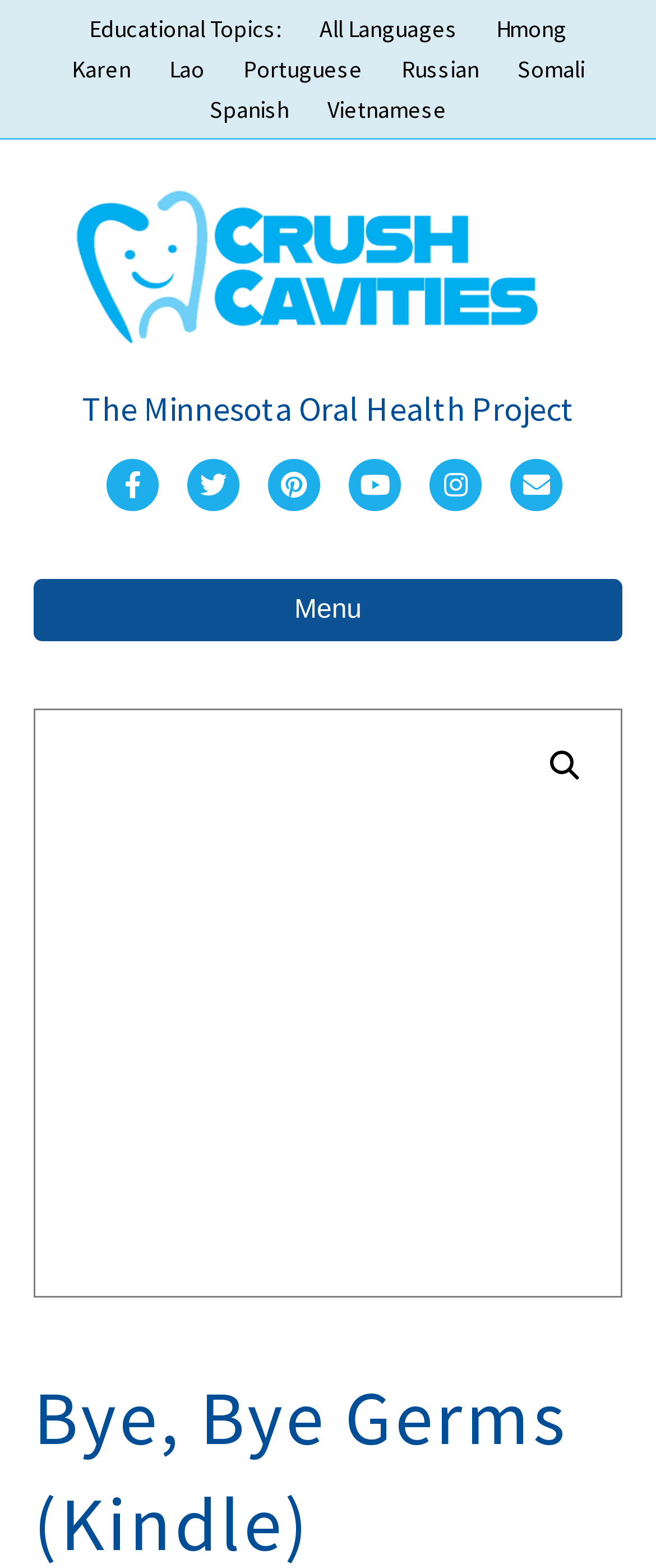Please find the bounding box coordinates of the element's region to be clicked to carry out this instruction: "Visit Crush Cavities".

[0.115, 0.157, 0.885, 0.178]